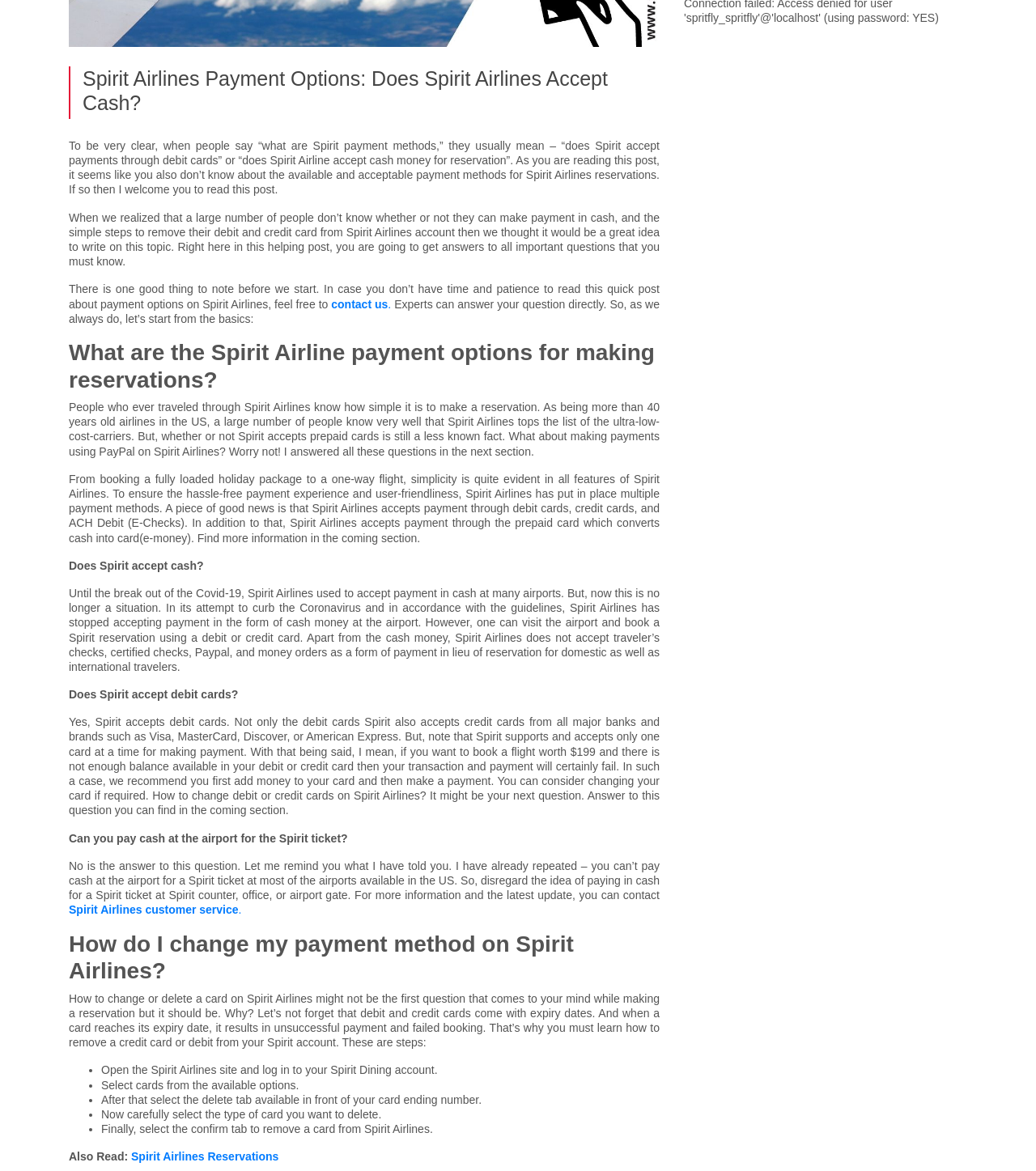Given the description Spirit Airlines customer service., predict the bounding box coordinates of the UI element. Ensure the coordinates are in the format (top-left x, top-left y, bottom-right x, bottom-right y) and all values are between 0 and 1.

[0.066, 0.771, 0.233, 0.783]